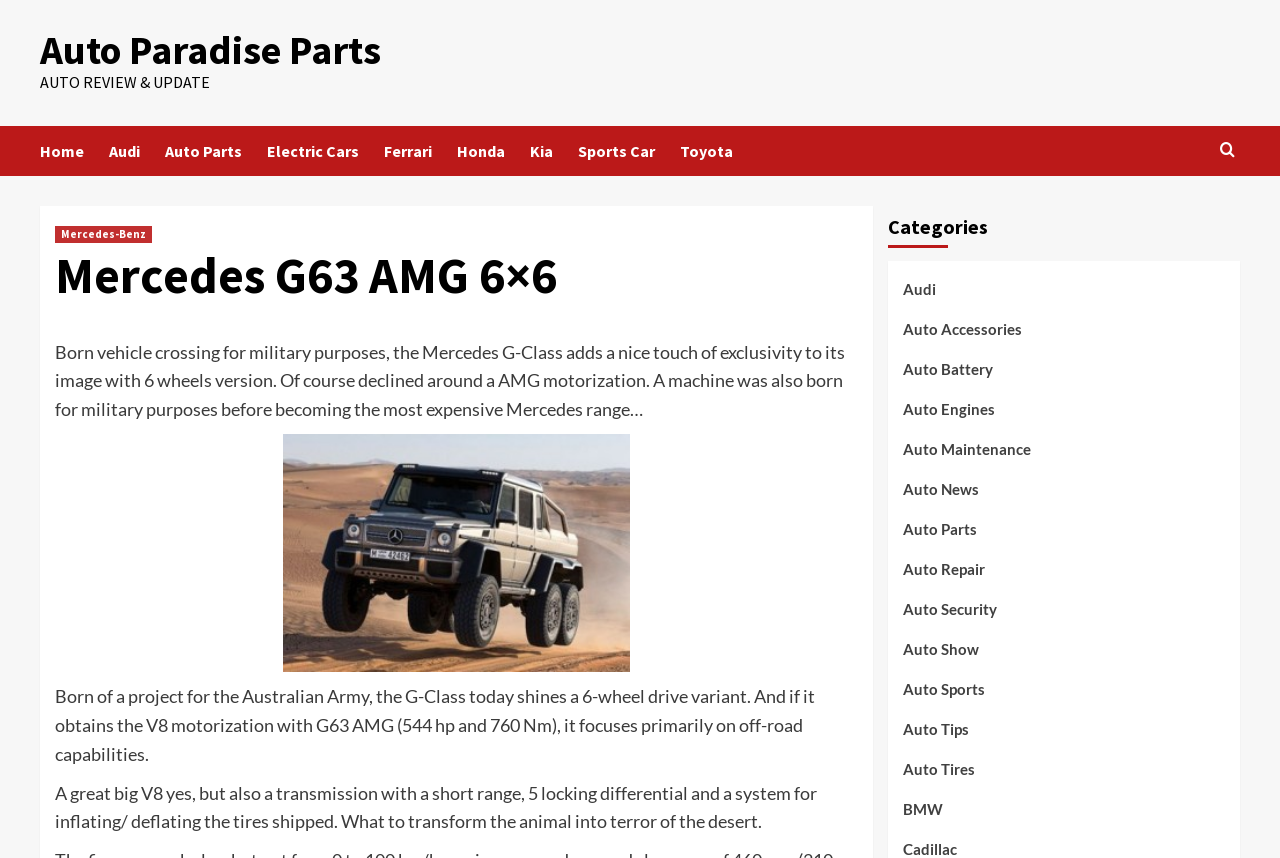Provide an in-depth caption for the elements present on the webpage.

The webpage is about the Mercedes G63 AMG 6×6, a luxury vehicle with a unique 6-wheel design. At the top left, there is a link to "Auto Paradise Parts" and a heading "AUTO REVIEW & UPDATE". Below this, there is a navigation menu with links to various categories, including "Home", "Audi", "Auto Parts", "Electric Cars", and more.

On the left side, there is a section dedicated to the Mercedes G63 AMG 6×6, with a heading and a brief description of the vehicle. Below this, there is a link to "Mercedes-Benz" and a heading "Mercedes G63 AMG 6×6" with a detailed description of the vehicle's features and capabilities. There is also an image of the vehicle.

The main content of the webpage is divided into three paragraphs, each describing the vehicle's history, features, and off-road capabilities. The text is accompanied by an image of the Mercedes G63 AMG 6×6.

On the right side, there is a section titled "Categories" with links to various auto-related categories, including "Audi", "Auto Accessories", "Auto Battery", and more. These links are arranged vertically, with the "Categories" heading at the top.

At the top right, there is a small icon represented by a Unicode character "\uf002", which is likely a search or menu icon.